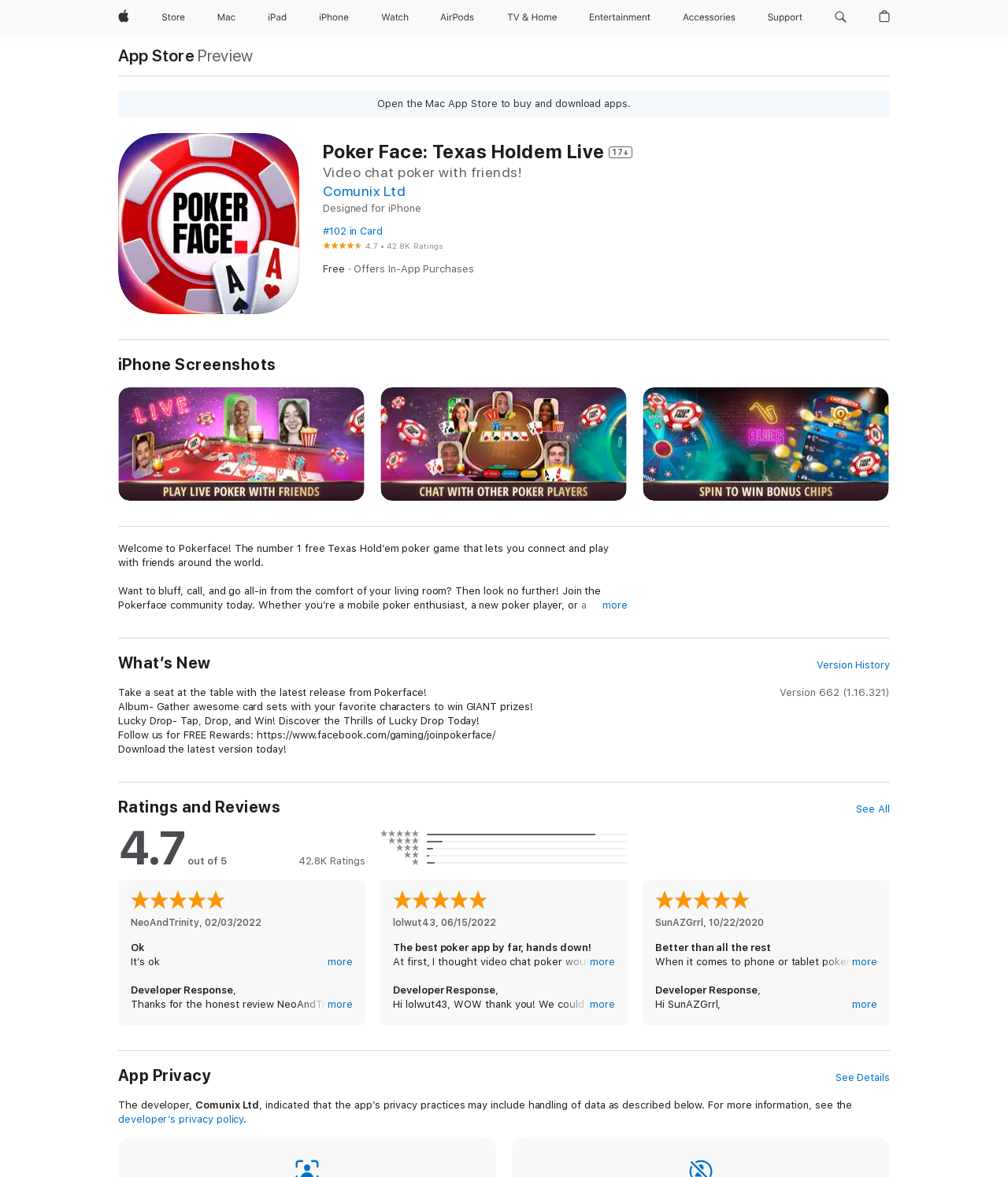Answer this question in one word or a short phrase: What is the rating of the app?

4.7 out of 5